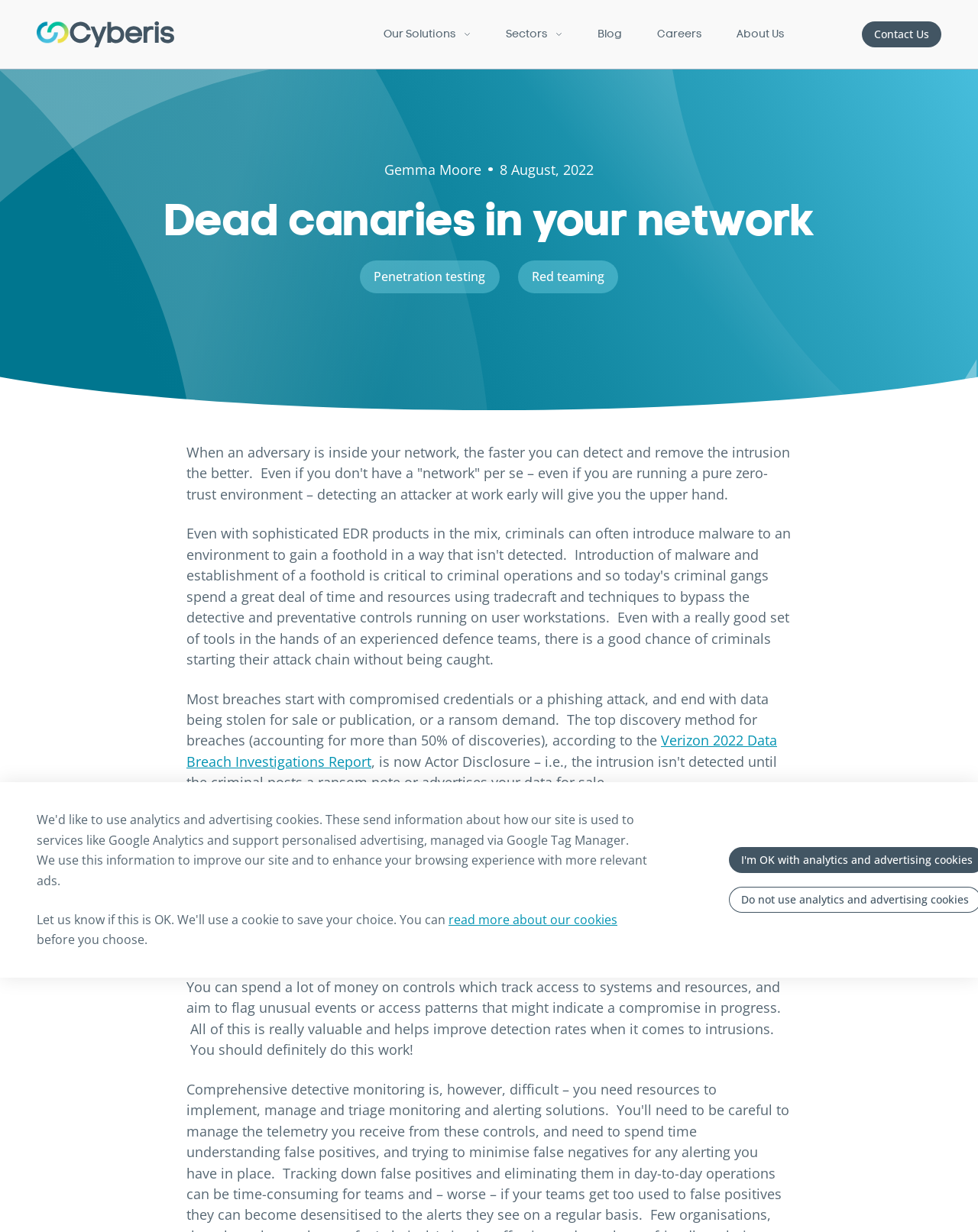What is the primary method of breach discovery?
Please give a detailed and elaborate answer to the question based on the image.

According to the text, most breaches start with compromised credentials or a phishing attack, and end with data being stolen or a ransom demand. This is supported by the Verizon 2022 Data Breach Investigations Report, which is mentioned in the text.